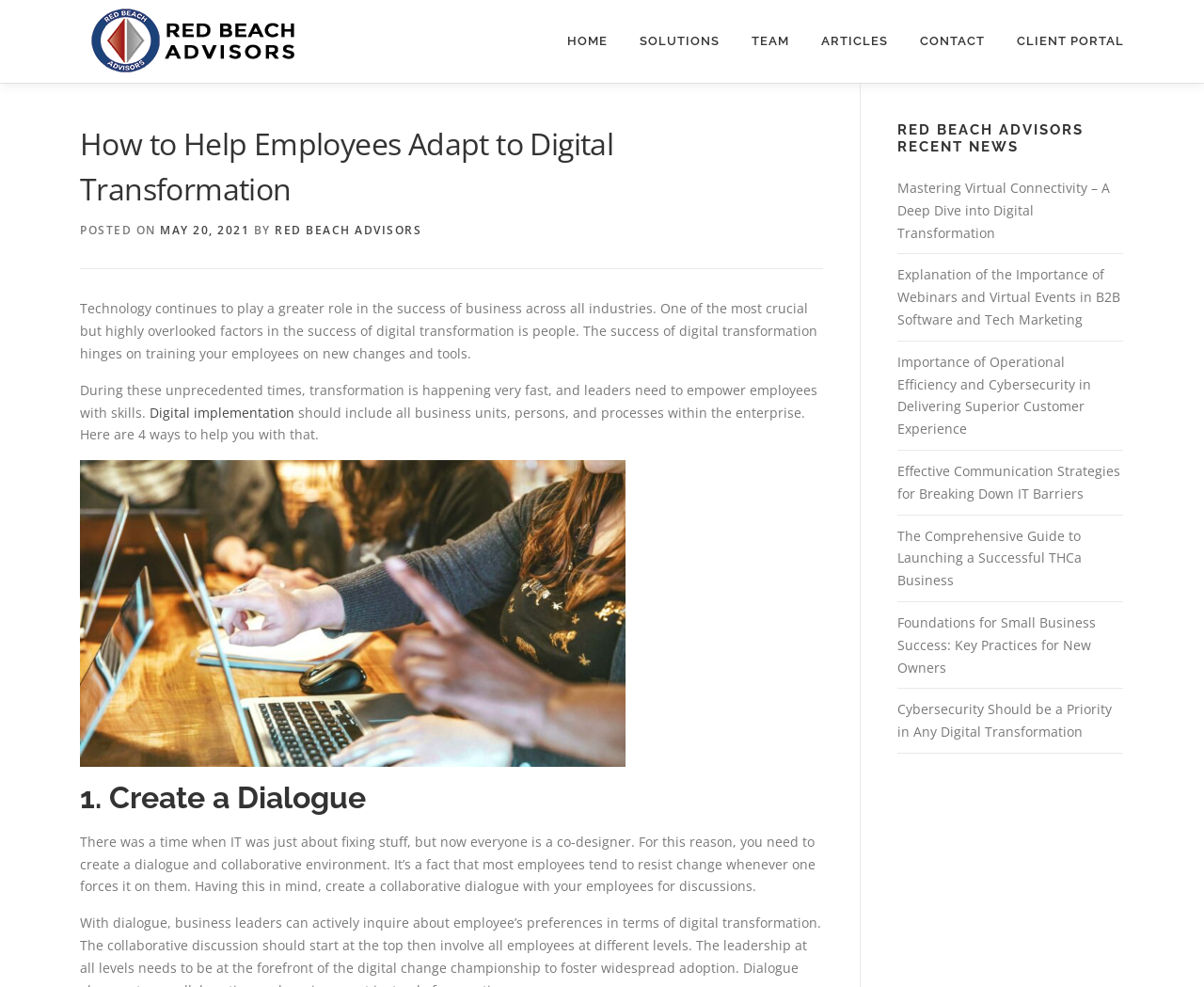Find the primary header on the webpage and provide its text.

How to Help Employees Adapt to Digital Transformation